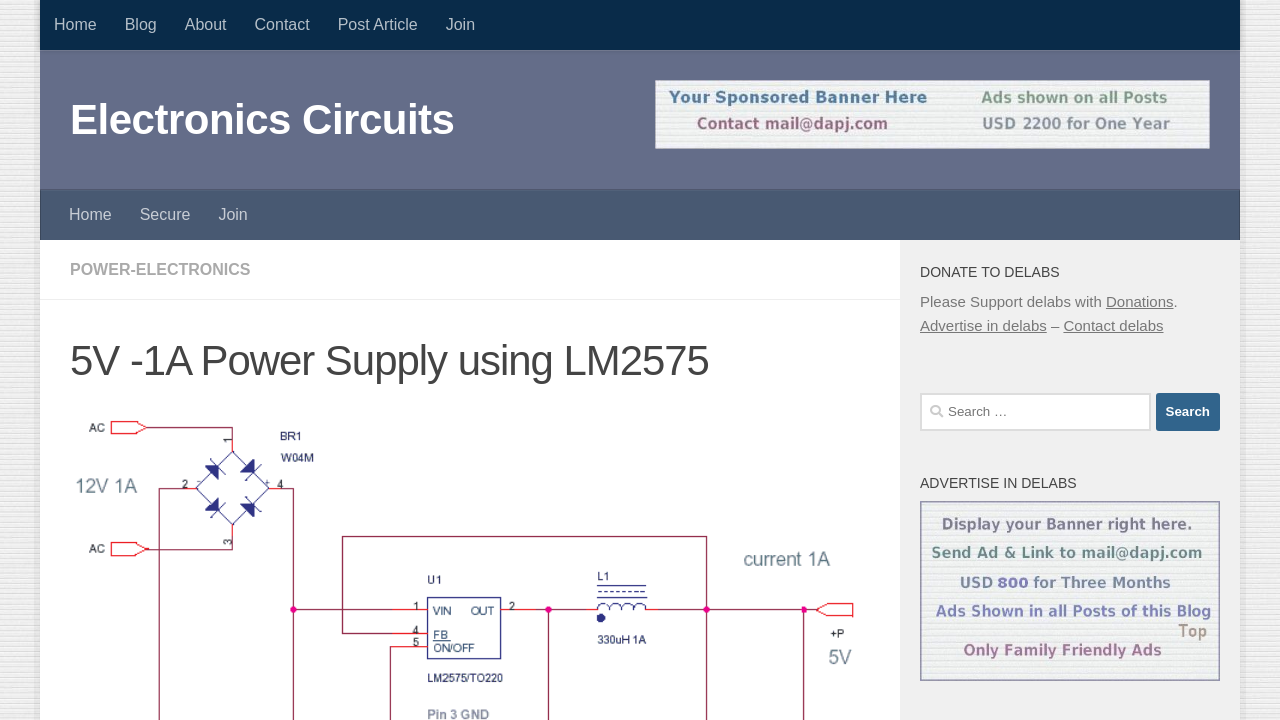Provide an in-depth caption for the elements present on the webpage.

This webpage is about a 5V -1A Power Supply using LM2575, specifically focused on electronics circuits. At the top left, there is a navigation menu with links to "Skip to content", "Home", "Blog", "About", "Contact", "Post Article", and "Join". Below this menu, there is a secondary navigation menu with links to "Electronics Circuits" and an empty link.

The main content of the webpage is divided into two sections. On the left, there is a heading "5V -1A Power Supply using LM2575" followed by an article or tutorial about the power supply circuit. On the right, there is a section dedicated to donations and advertising. This section includes a heading "DONATE TO DELABS" and a paragraph of text asking for support. Below this, there are links to "Donations" and "Advertise in delabs" with a "Contact delabs" link in between.

Above the donation section, there is a search bar with a label "Search for:" and a search button. Below the donation section, there is another heading "ADVERTISE IN DELABS" and an empty link at the bottom right corner of the page.